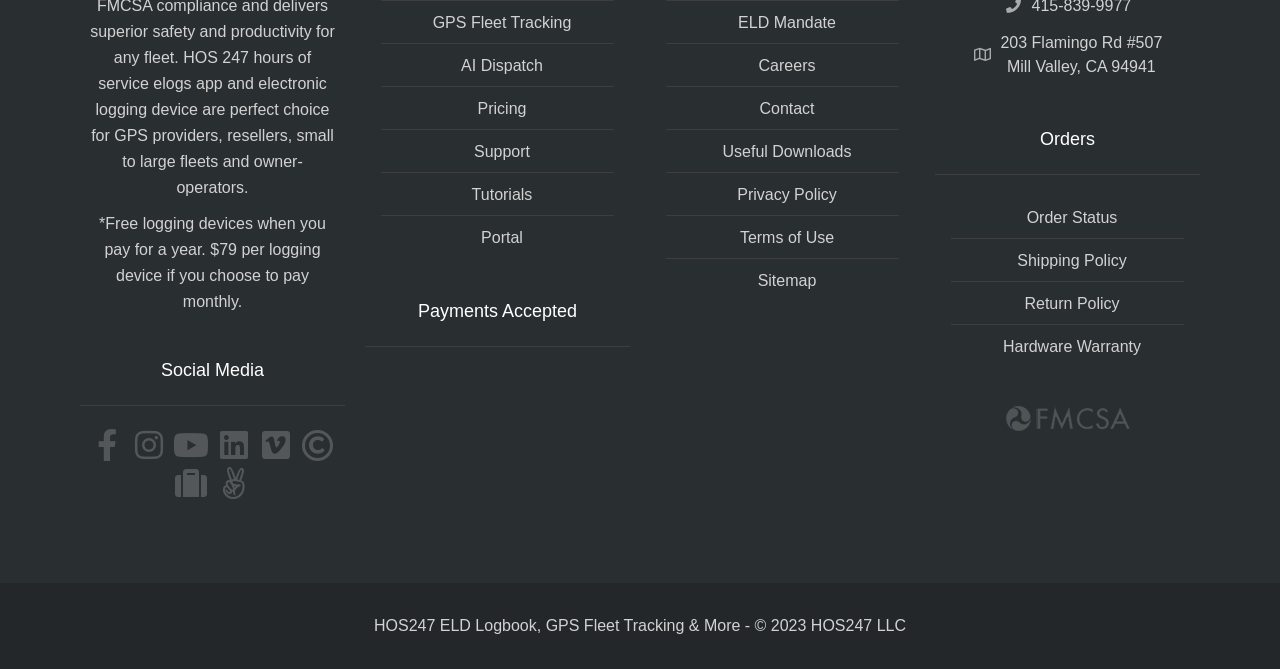Find the bounding box coordinates for the area that must be clicked to perform this action: "Click on Facebook link".

[0.068, 0.637, 0.098, 0.694]